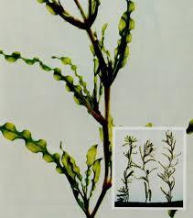What is the possible location of the lake ecosystem mentioned?
Use the screenshot to answer the question with a single word or phrase.

Coventry Lake